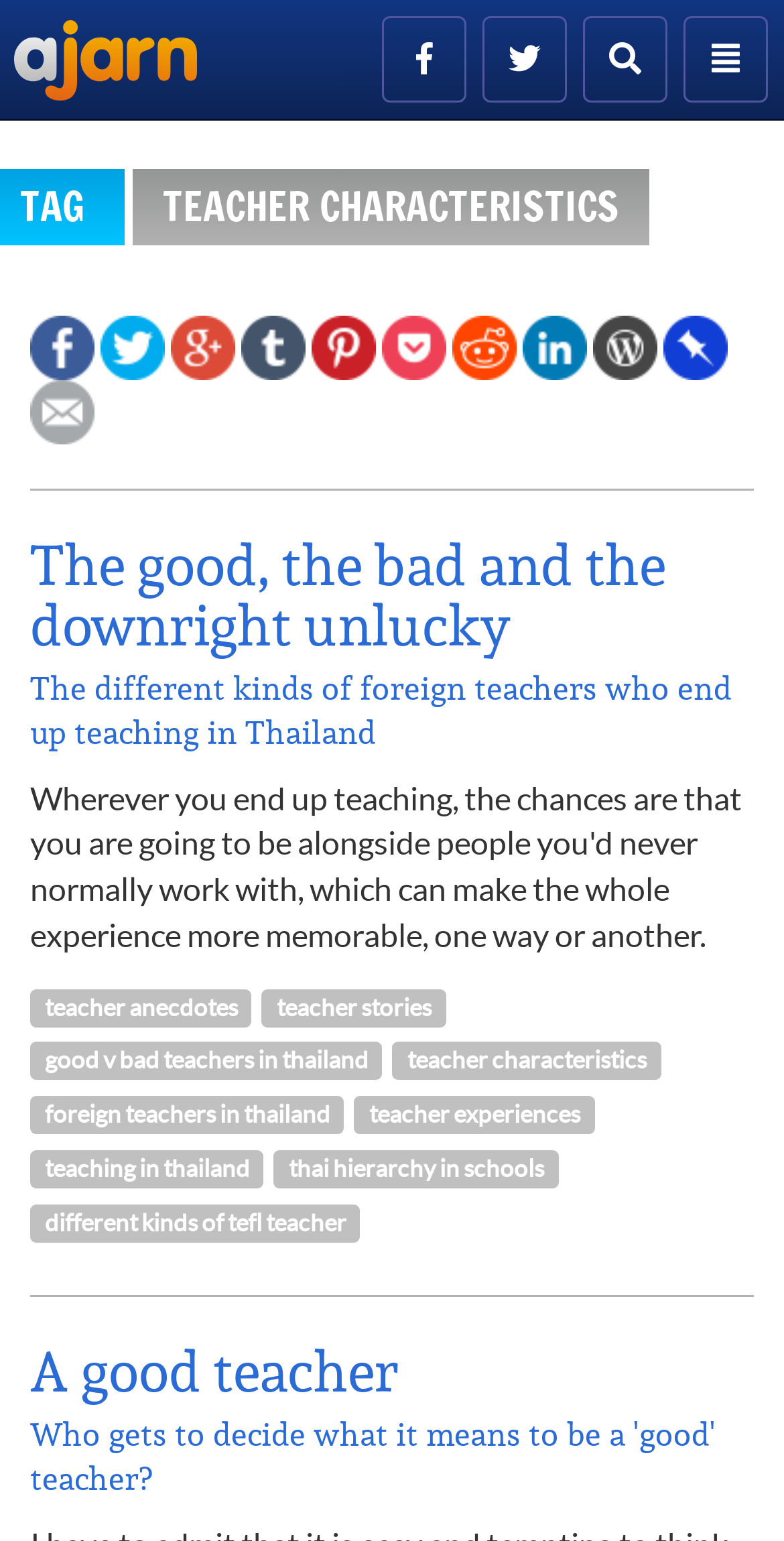What is the orientation of the second separator?
Answer the question with as much detail as possible.

I looked at the separators on the webpage and found the second one. Its orientation is horizontal, which means it is a horizontal line separating the content.